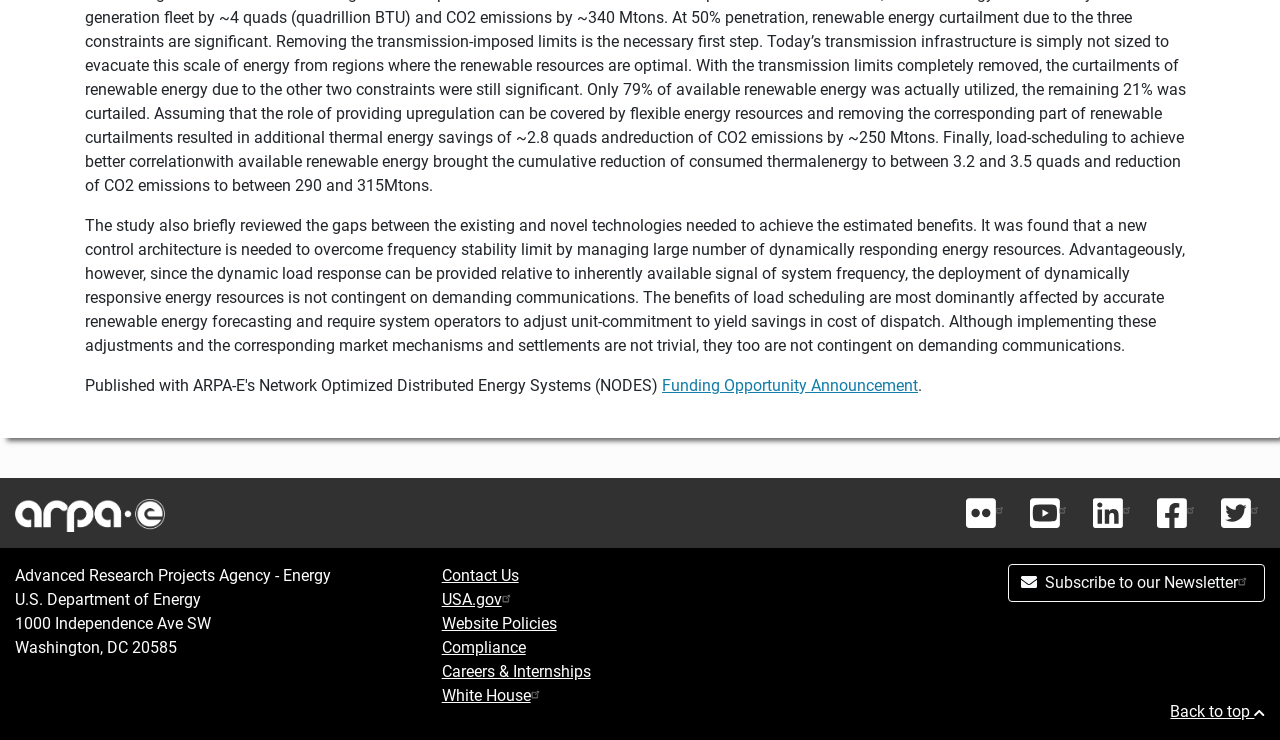Please specify the coordinates of the bounding box for the element that should be clicked to carry out this instruction: "Subscribe to our Newsletter". The coordinates must be four float numbers between 0 and 1, formatted as [left, top, right, bottom].

[0.787, 0.763, 0.988, 0.814]